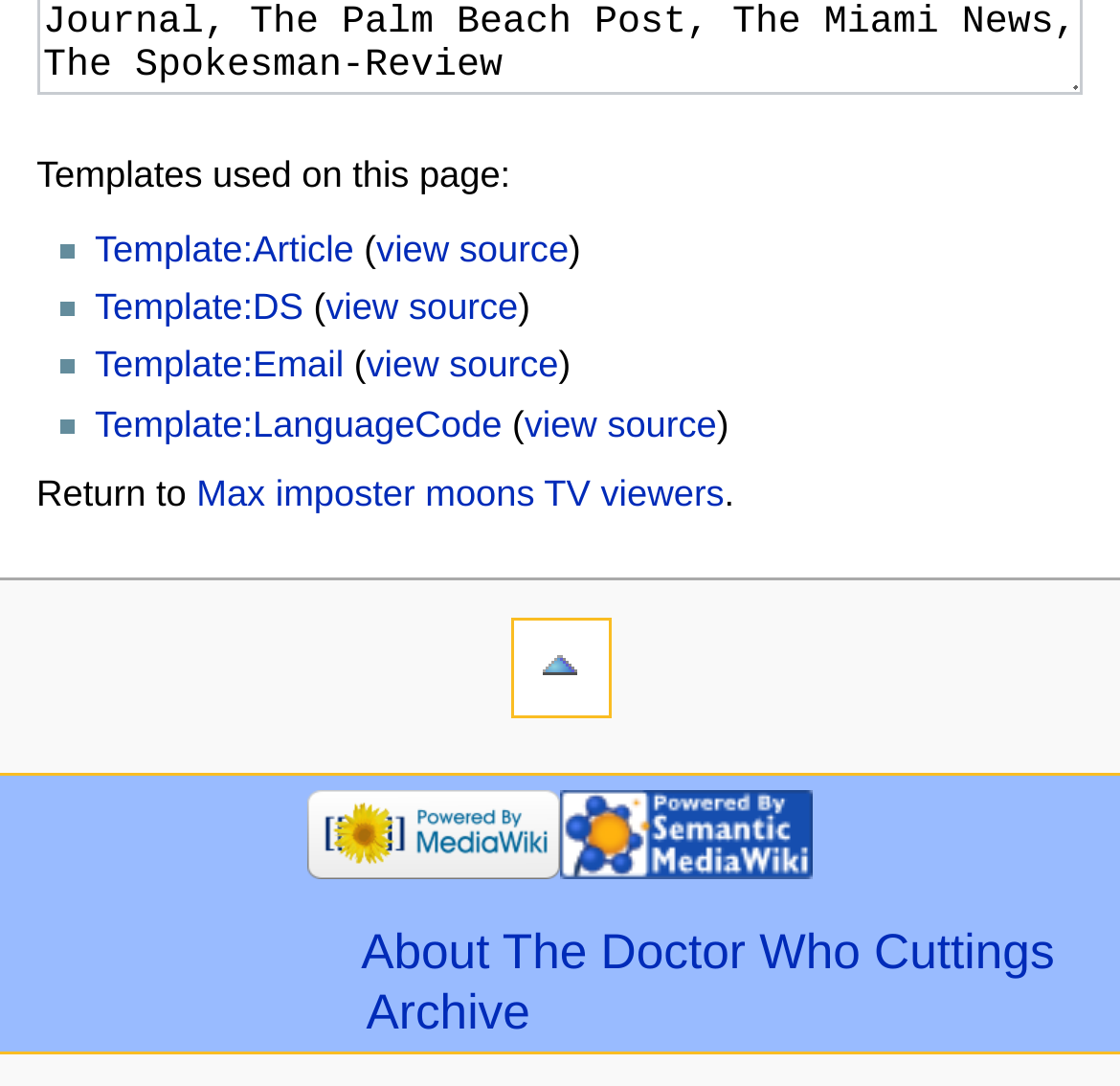Answer briefly with one word or phrase:
What is the name of the archive mentioned at the bottom of the page?

The Doctor Who Cuttings Archive